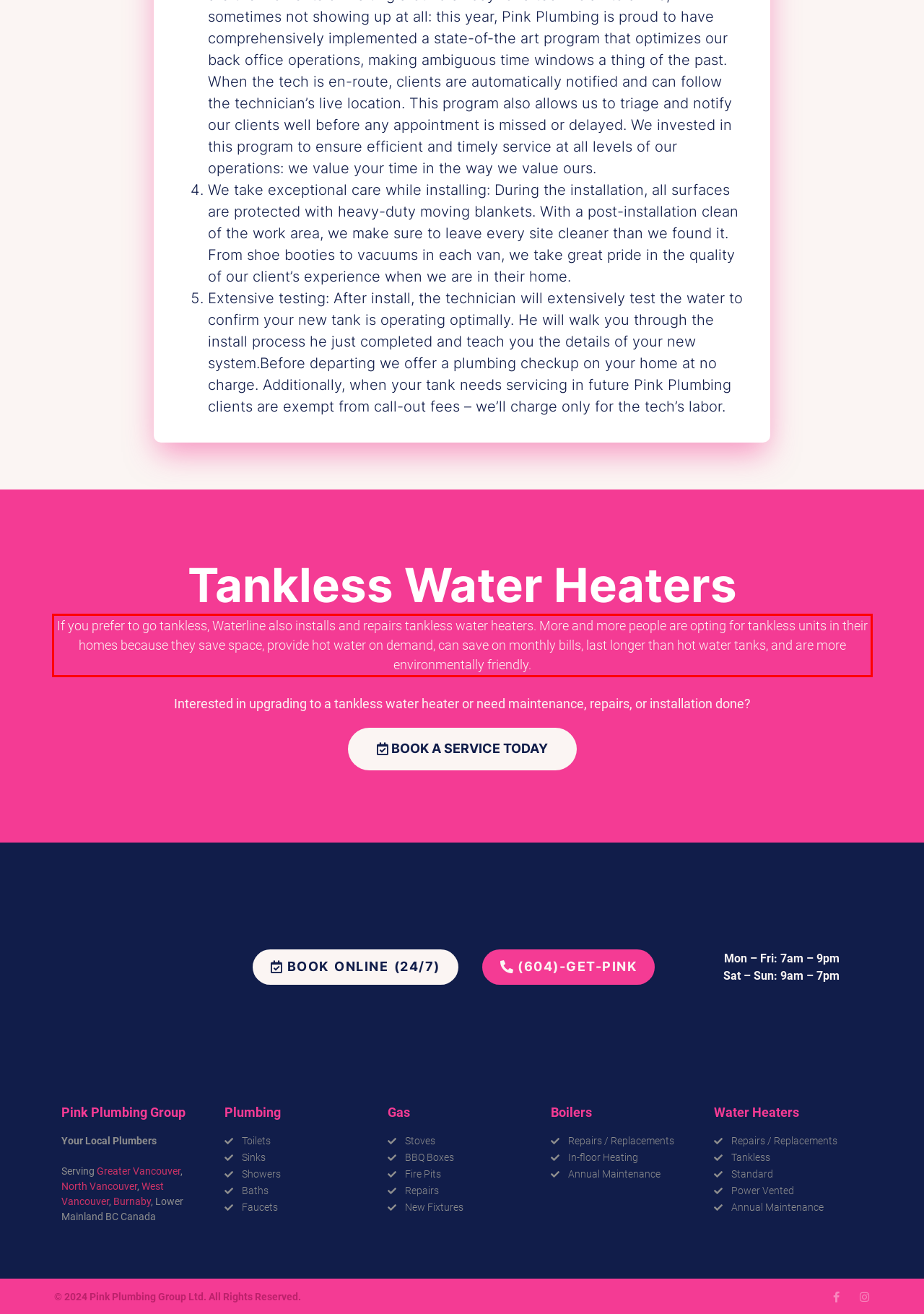Analyze the screenshot of the webpage that features a red bounding box and recognize the text content enclosed within this red bounding box.

If you prefer to go tankless, Waterline also installs and repairs tankless water heaters. More and more people are opting for tankless units in their homes because they save space, provide hot water on demand, can save on monthly bills, last longer than hot water tanks, and are more environmentally friendly.